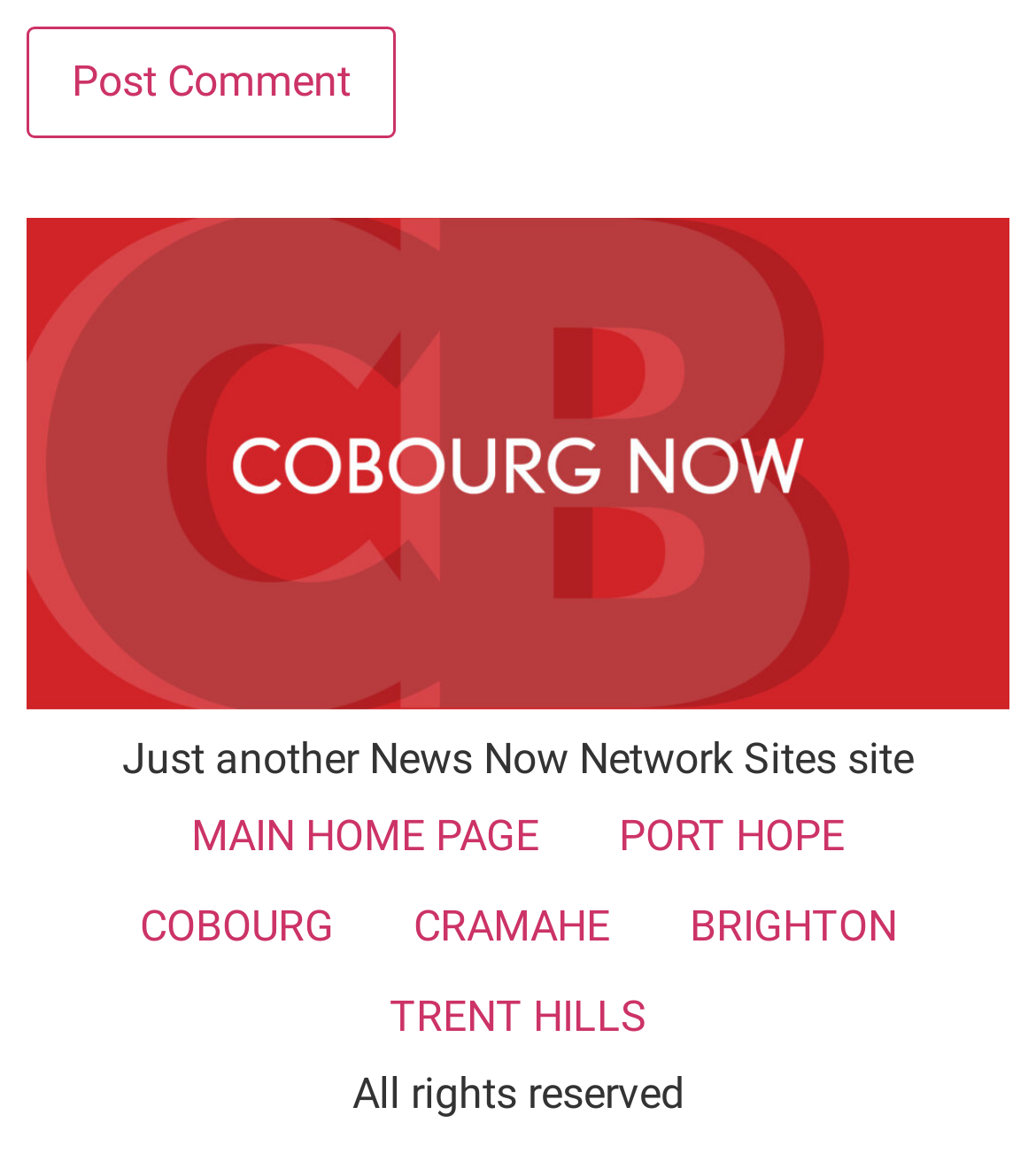Locate the bounding box coordinates of the clickable area to execute the instruction: "Visit the 'Cobourg News Now Network' website". Provide the coordinates as four float numbers between 0 and 1, represented as [left, top, right, bottom].

[0.026, 0.187, 0.974, 0.624]